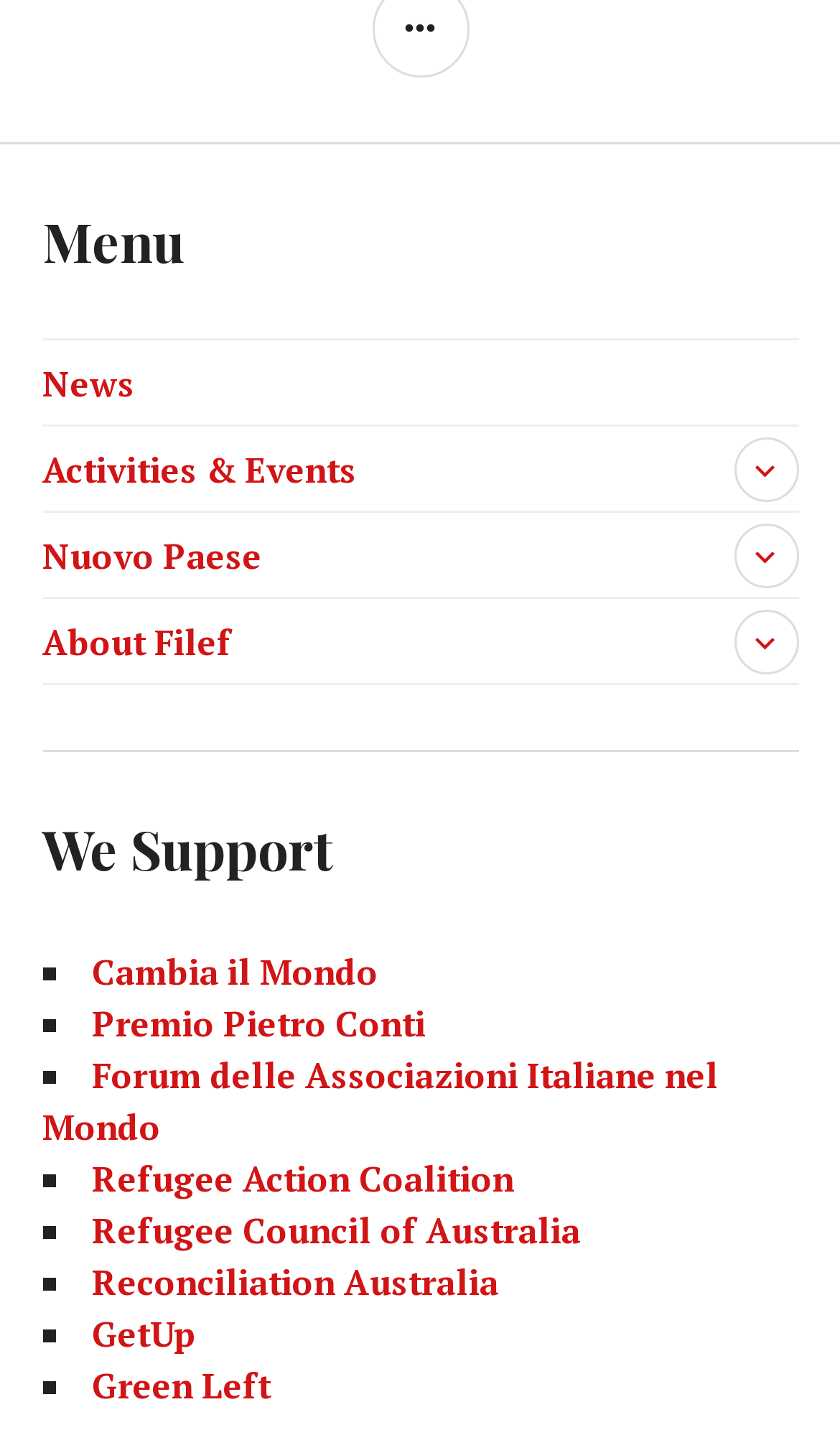Provide the bounding box coordinates of the section that needs to be clicked to accomplish the following instruction: "Visit Cambia il Mondo."

[0.109, 0.653, 0.45, 0.685]